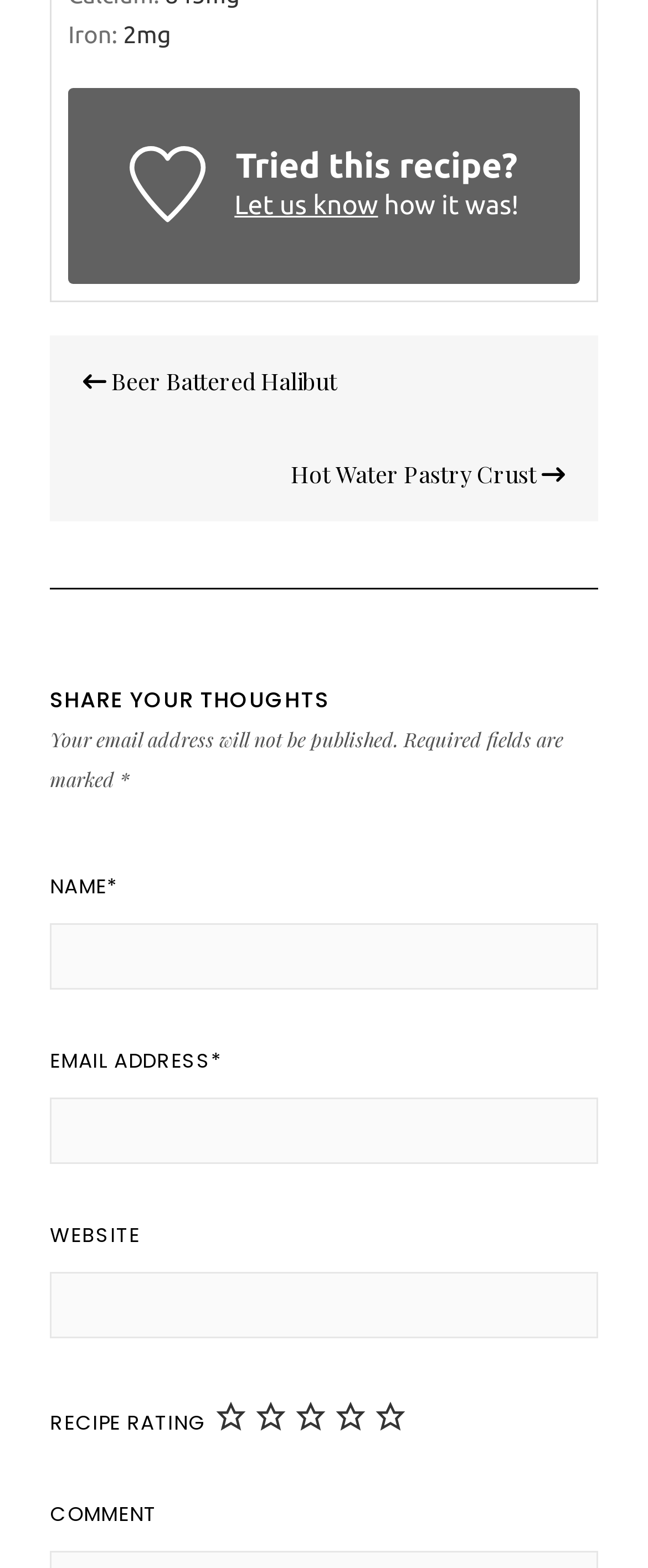What is the purpose of the comment section?
Can you give a detailed and elaborate answer to the question?

The purpose of the comment section is to share thoughts, as indicated by the heading 'SHARE YOUR THOUGHTS' and the presence of a text box and other form elements to collect user input.